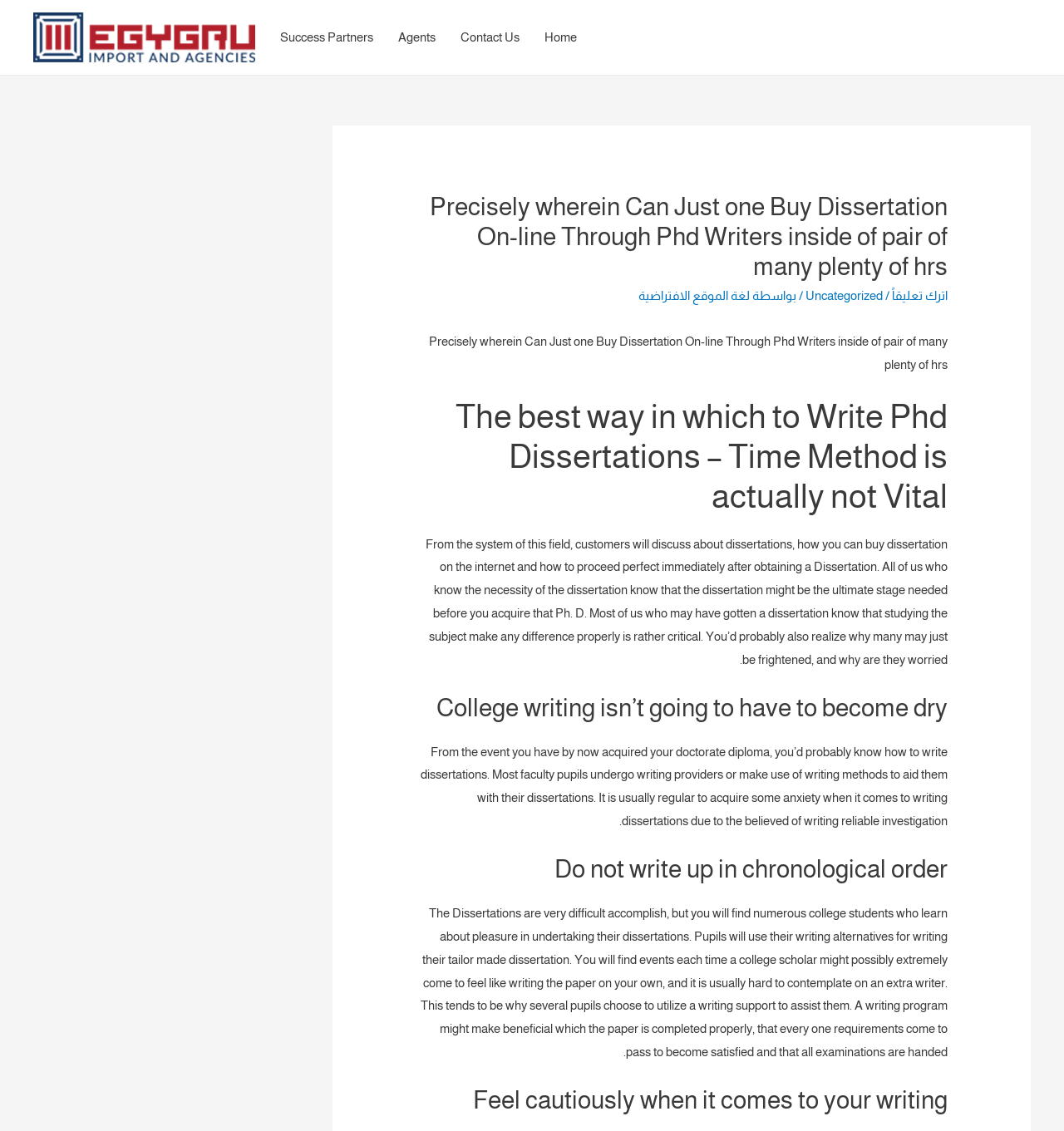Give a detailed overview of the webpage's appearance and contents.

This webpage appears to be a blog or article page focused on discussing dissertation writing, particularly for Ph.D. students. At the top, there is a navigation menu with links to "Home", "Contact Us", "Agents", and "Success Partners". Below the navigation menu, there is a large header section that takes up most of the top half of the page. This section contains the title "Precisely wherein Can Just one Buy Dissertation On-line Through Phd Writers inside of pair of many plenty of hrs" and some links to related topics, including "اترك تعليقاً" (leave a comment), "Uncategorized", and "لغة الموقع الافتراضية" (default language of the site).

The main content of the page is divided into several sections, each with a heading. The first section is titled "The best way in which to Write Phd Dissertations – Time Method is actually not Vital" and discusses the importance of dissertations and how to approach writing them. The second section, "College writing isn’t going to have to become dry", seems to offer advice on how to make writing more engaging. The third section, "Do not write up in chronological order", provides tips on how to structure a dissertation. The final section, "Feel cautiously when it comes to your writing", appears to offer general advice on writing.

Throughout the page, there are several blocks of text that provide more detailed information on the topics discussed in the headings. These blocks of text are arranged in a single column, with each section building on the previous one to create a cohesive narrative. Overall, the page appears to be a resource for students looking for guidance on writing their dissertations.